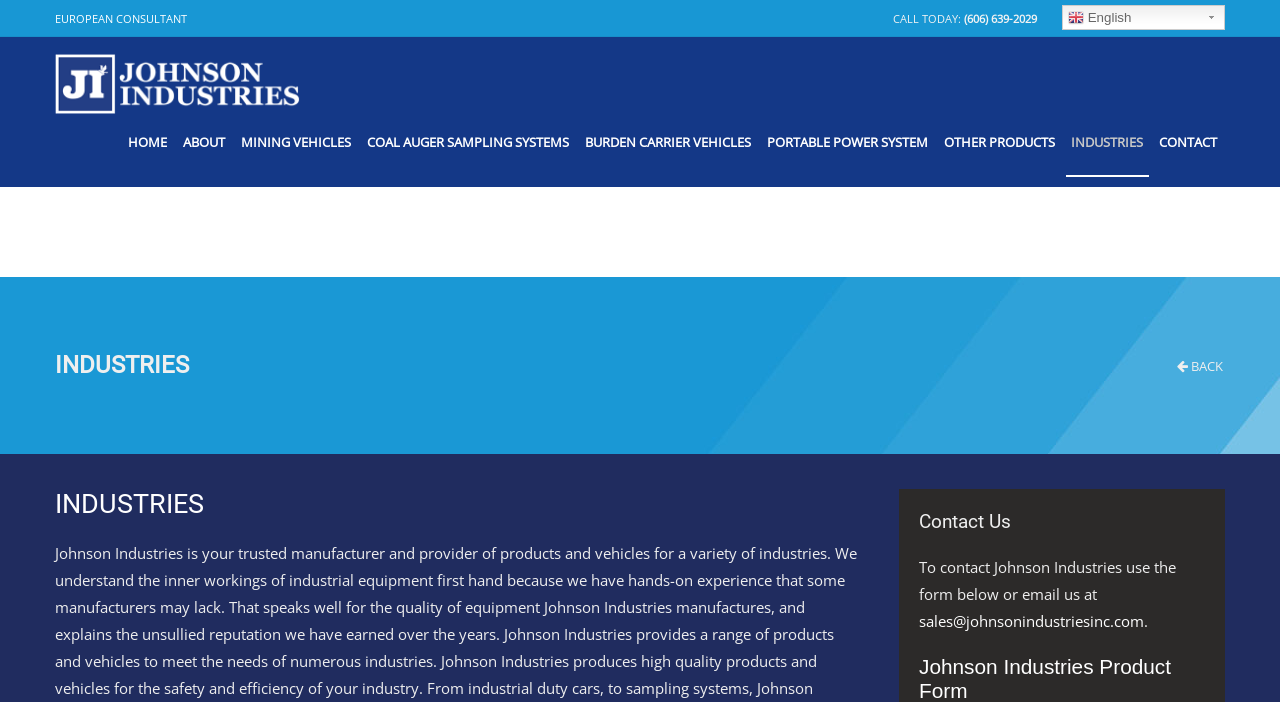Pinpoint the bounding box coordinates of the area that should be clicked to complete the following instruction: "View 'INDUSTRIES' page". The coordinates must be given as four float numbers between 0 and 1, i.e., [left, top, right, bottom].

[0.83, 0.138, 0.899, 0.266]